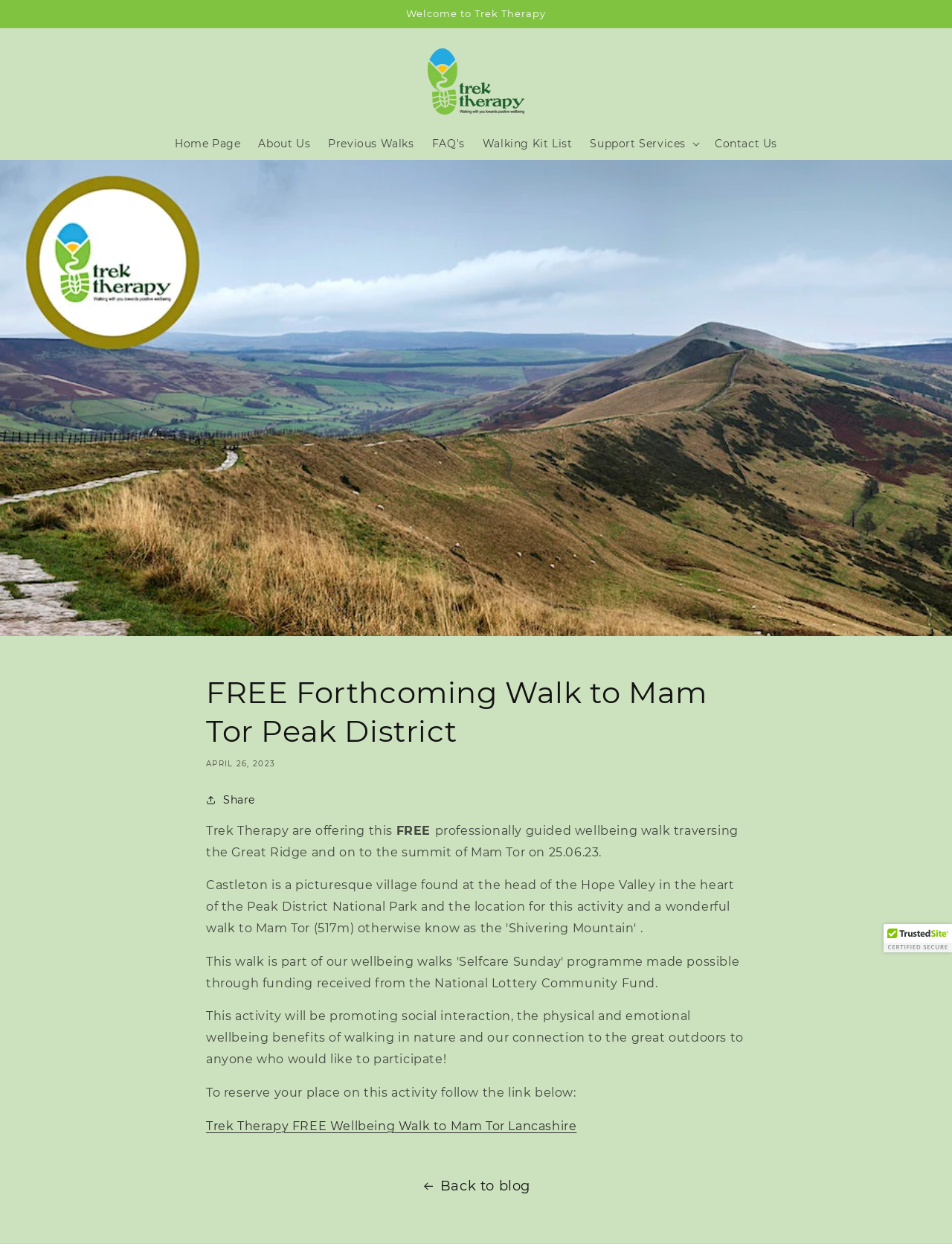Locate the headline of the webpage and generate its content.

FREE Forthcoming Walk to Mam Tor Peak District